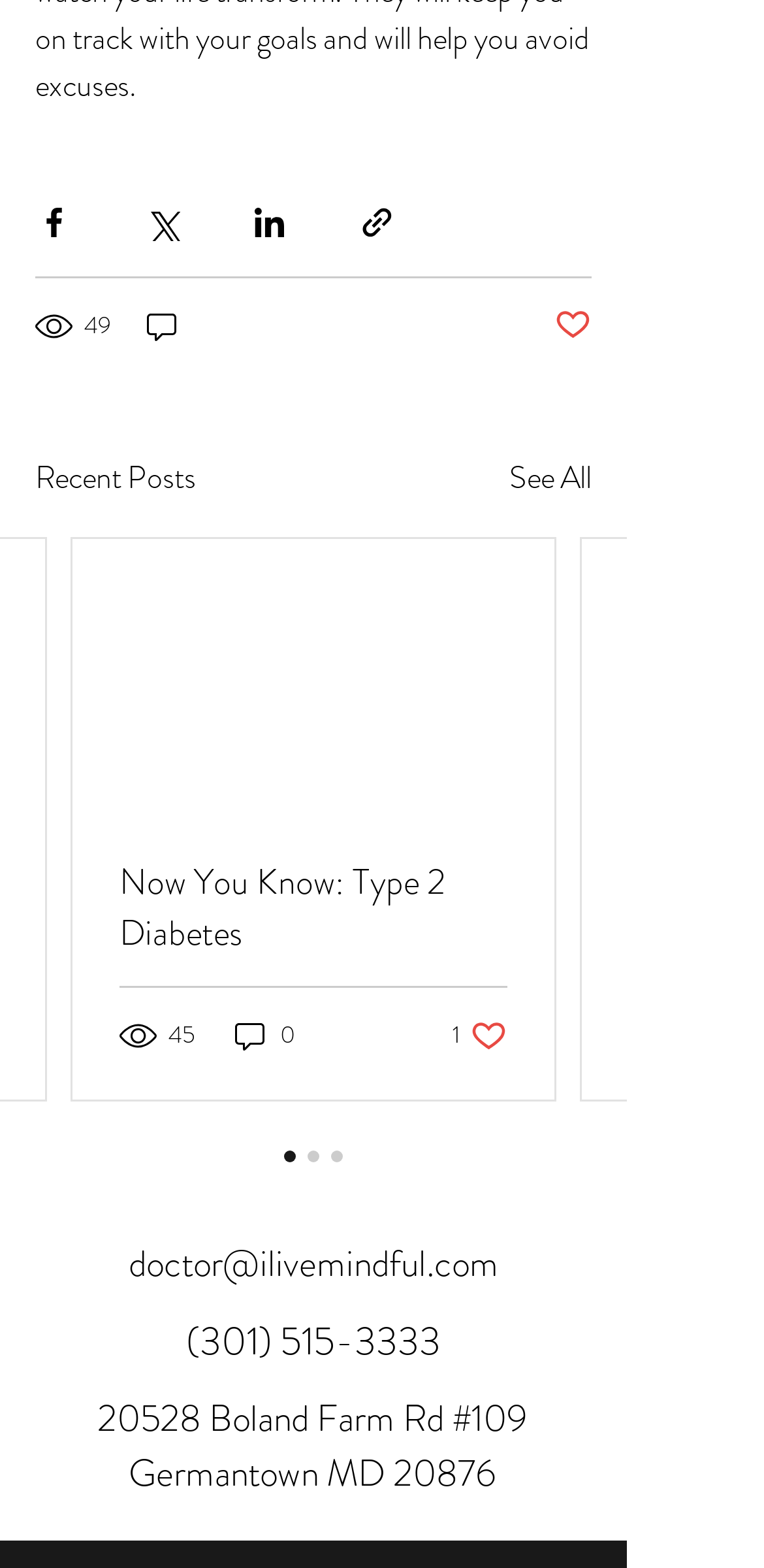Could you specify the bounding box coordinates for the clickable section to complete the following instruction: "Read the article"?

[0.095, 0.343, 0.726, 0.516]